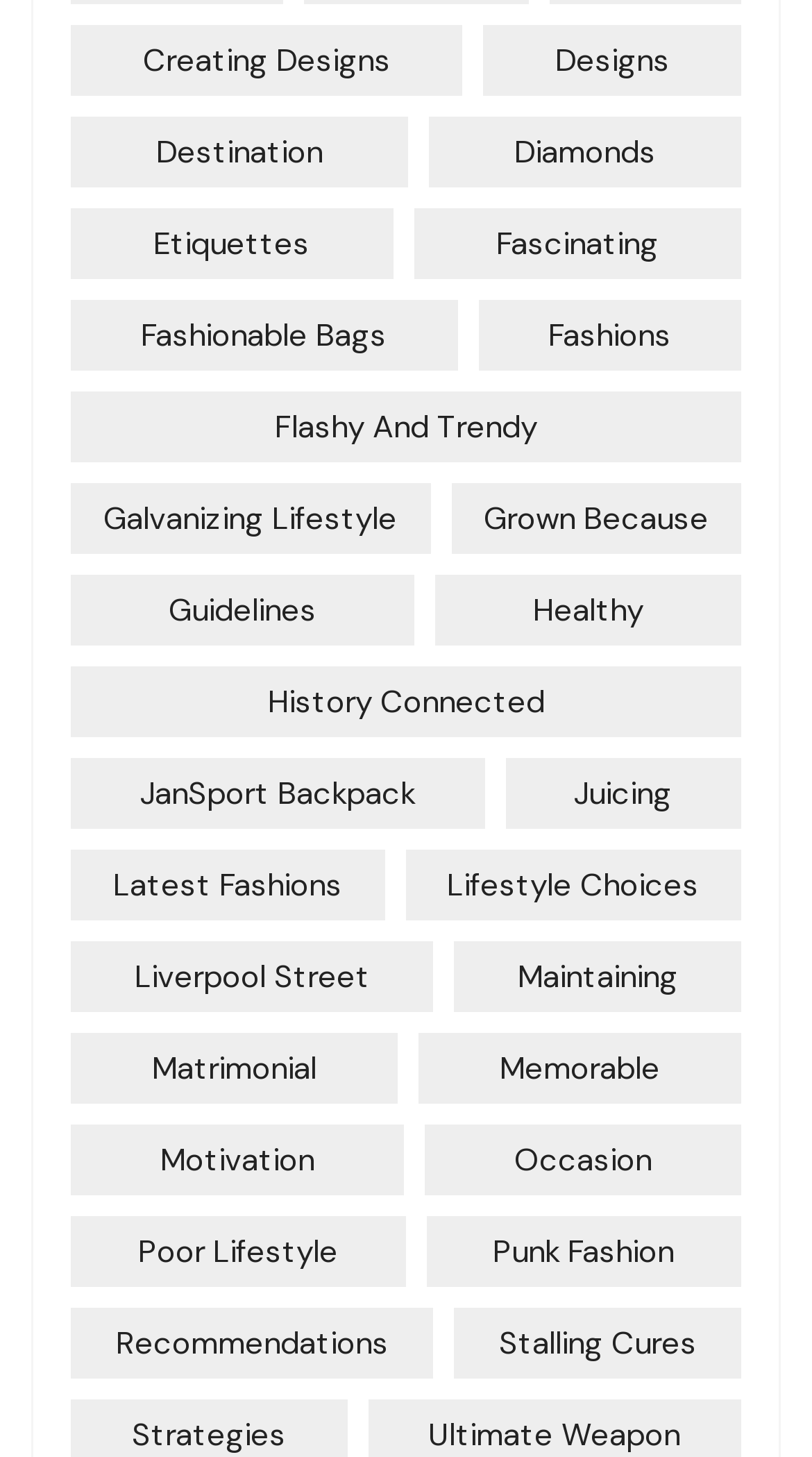Locate the bounding box coordinates of the region to be clicked to comply with the following instruction: "Enter a comment in the Rich Text Editor". The coordinates must be four float numbers between 0 and 1, in the form [left, top, right, bottom].

None